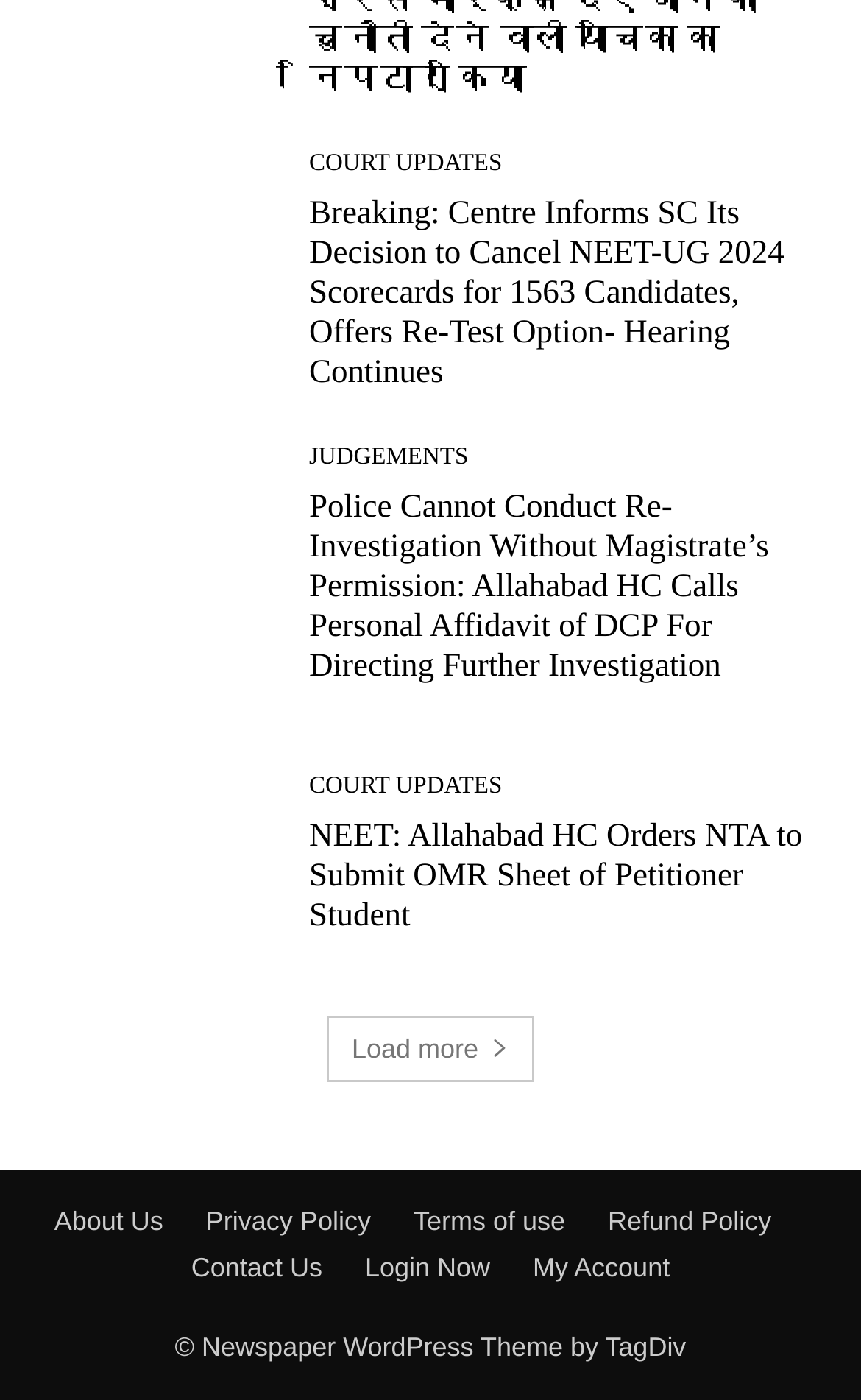Please determine the bounding box coordinates of the section I need to click to accomplish this instruction: "Log in to my account".

[0.424, 0.891, 0.569, 0.92]